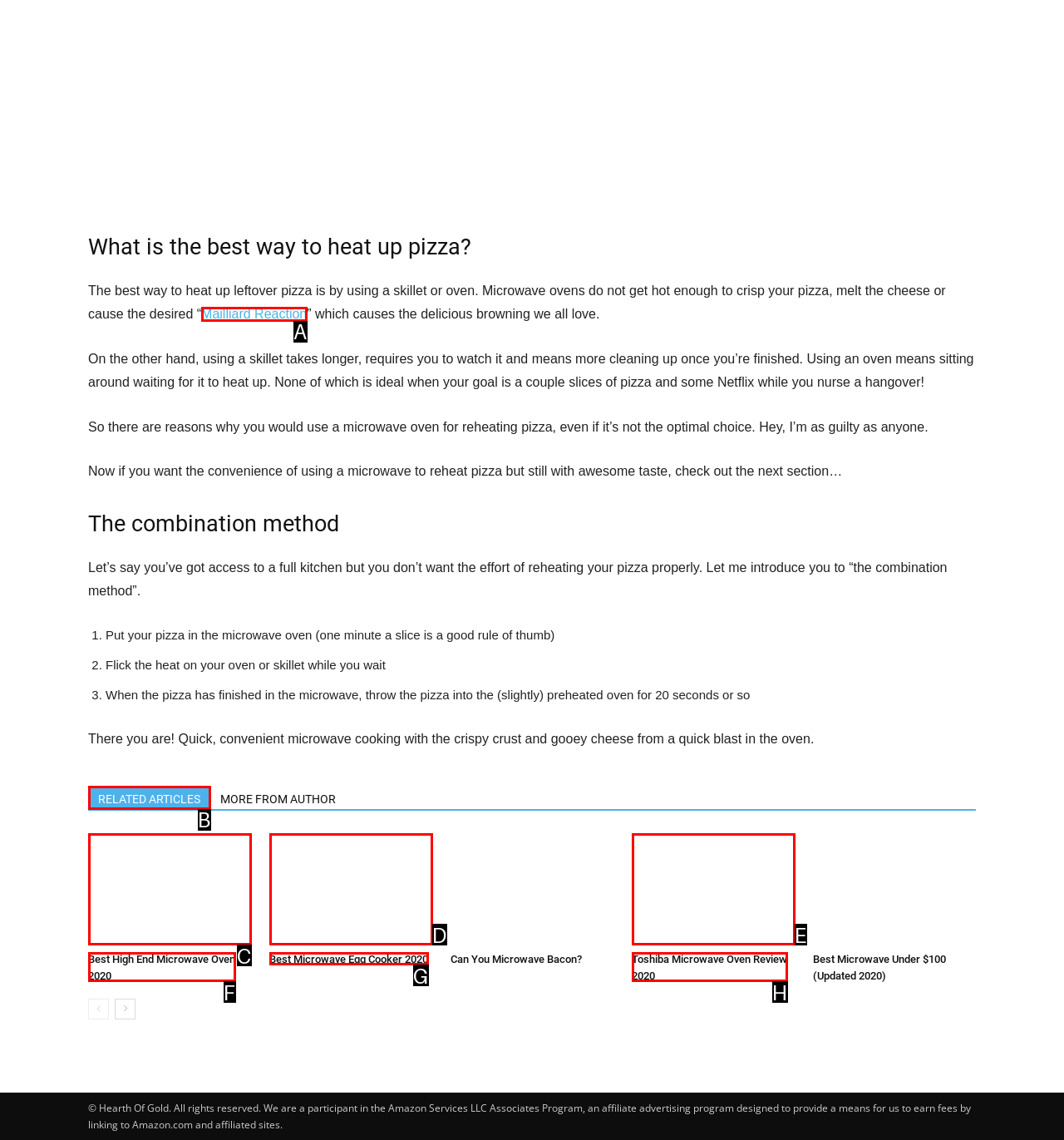Determine which option aligns with the description: Best Microwave Egg Cooker 2020. Provide the letter of the chosen option directly.

G